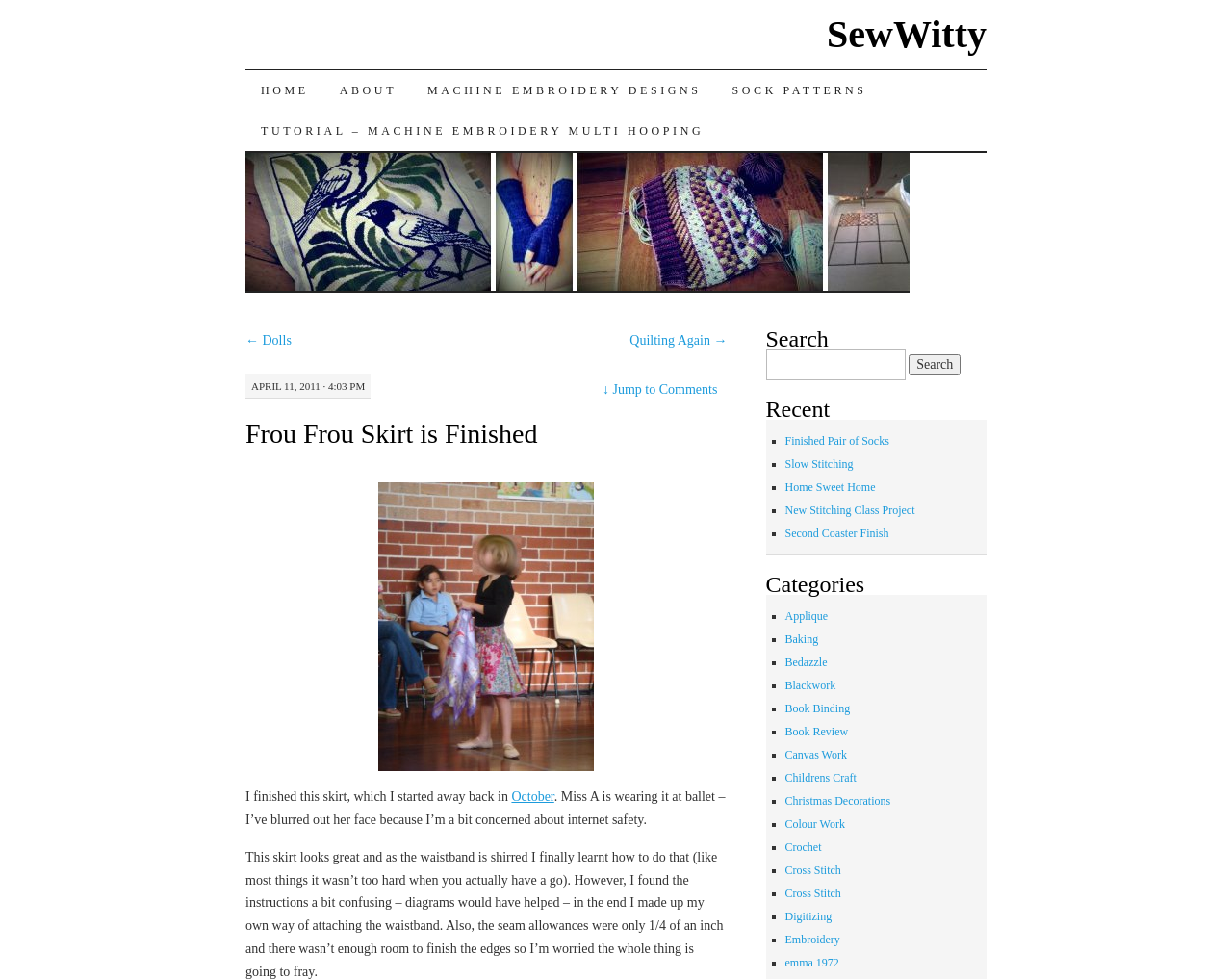Using the information shown in the image, answer the question with as much detail as possible: What is the category of the post 'Finished Pair of Socks'?

I found the category of the post 'Finished Pair of Socks' by looking at the heading element with the content 'Recent' which is located near the list of recent posts. The post 'Finished Pair of Socks' is listed under the 'Recent' category.